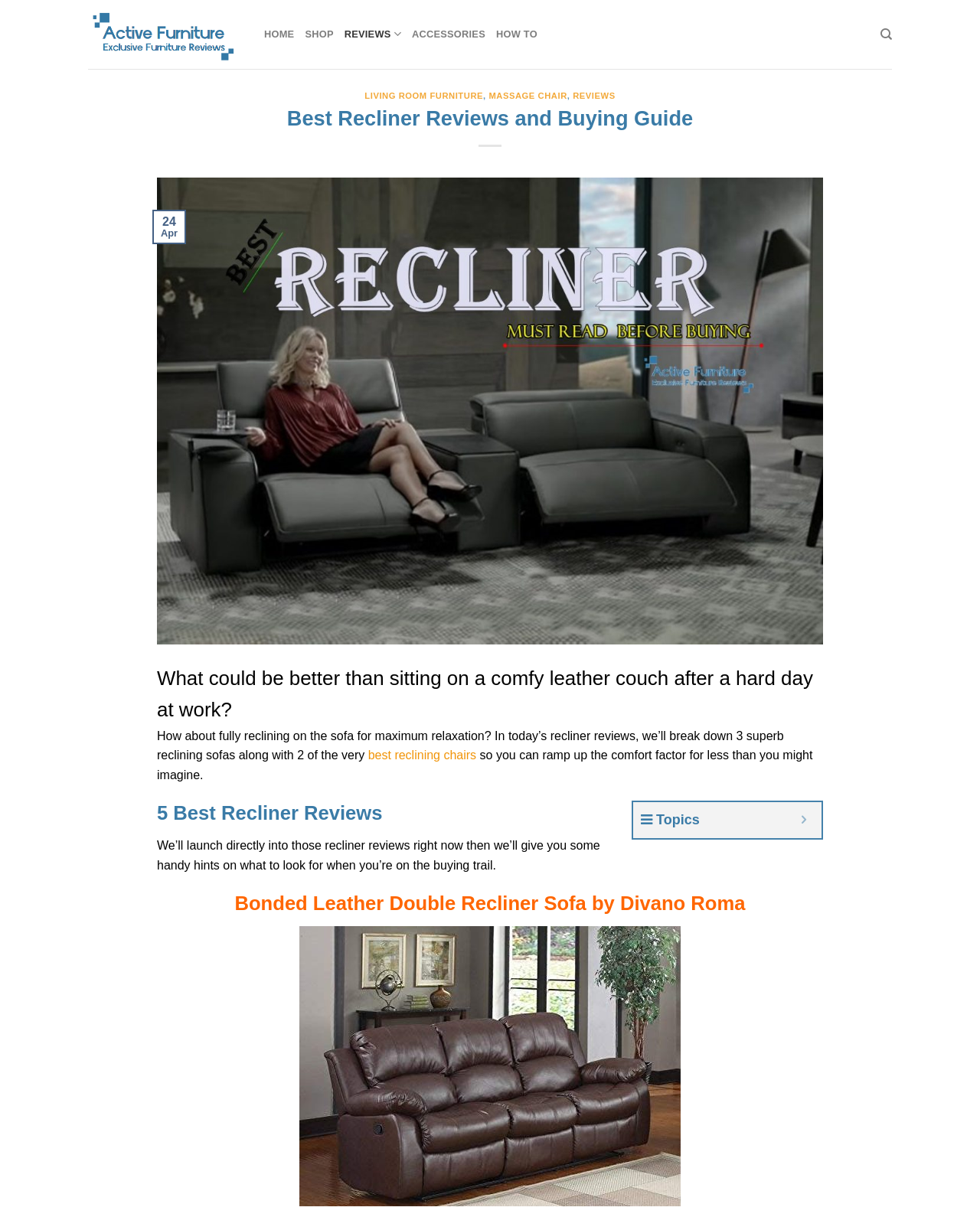Please specify the bounding box coordinates of the clickable region to carry out the following instruction: "Click on the 'HOME' link". The coordinates should be four float numbers between 0 and 1, in the format [left, top, right, bottom].

[0.27, 0.015, 0.3, 0.041]